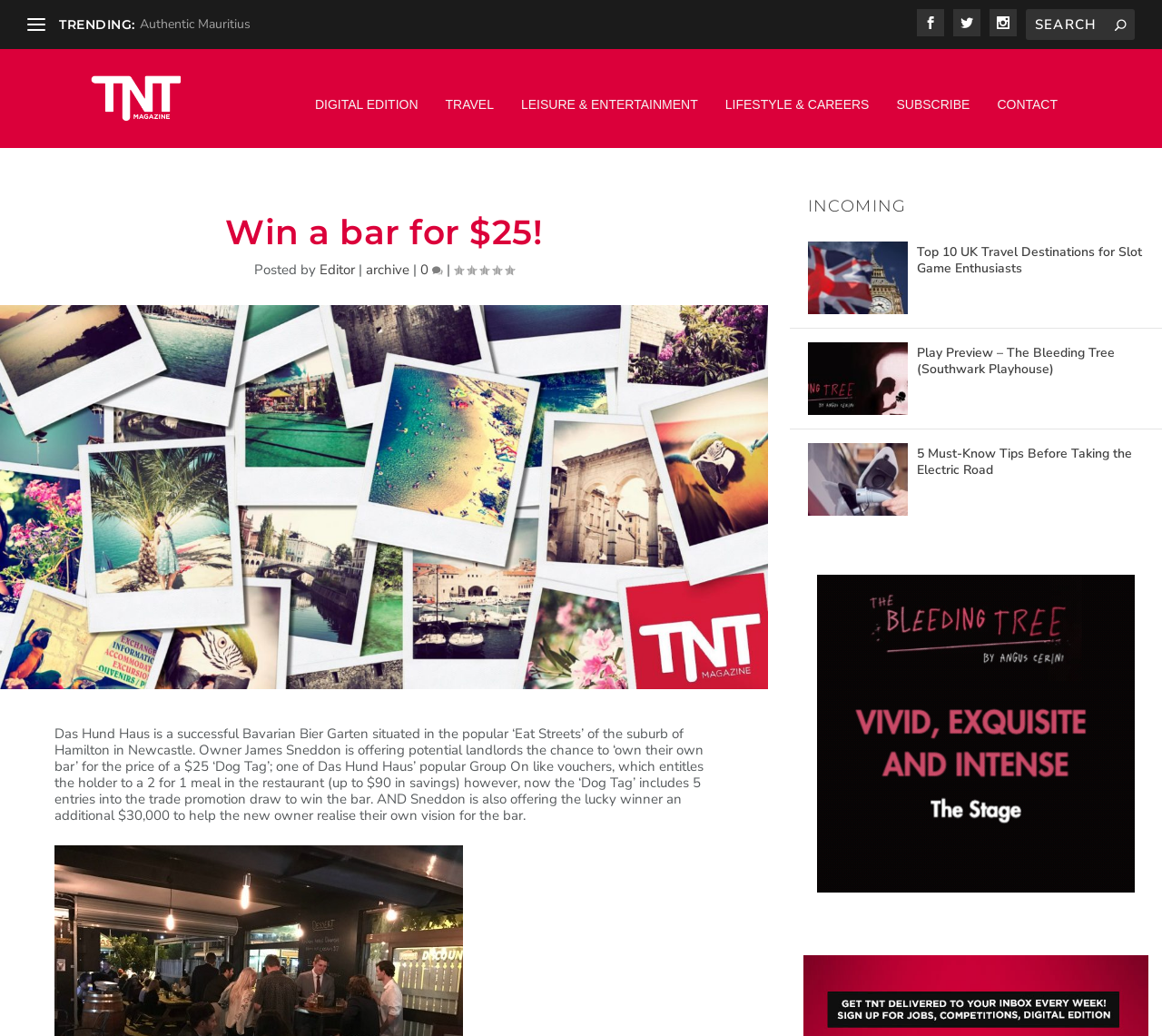Using the details in the image, give a detailed response to the question below:
What is the name of the magazine?

I found the answer by looking at the link element with the text 'TNT Magazine' and an image with the same name, which suggests that it is the name of the magazine.